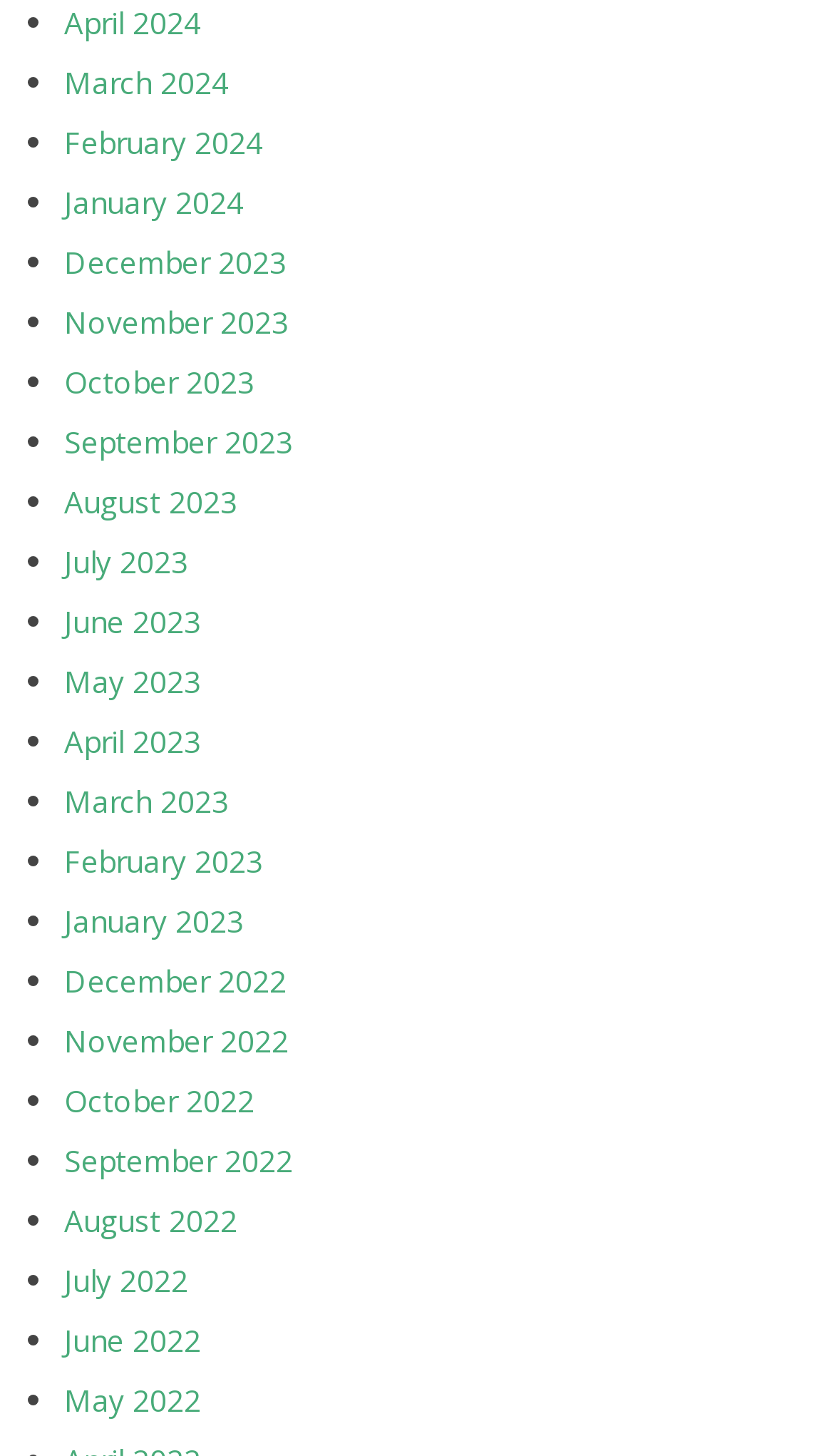From the element description: "Menu", extract the bounding box coordinates of the UI element. The coordinates should be expressed as four float numbers between 0 and 1, in the order [left, top, right, bottom].

None